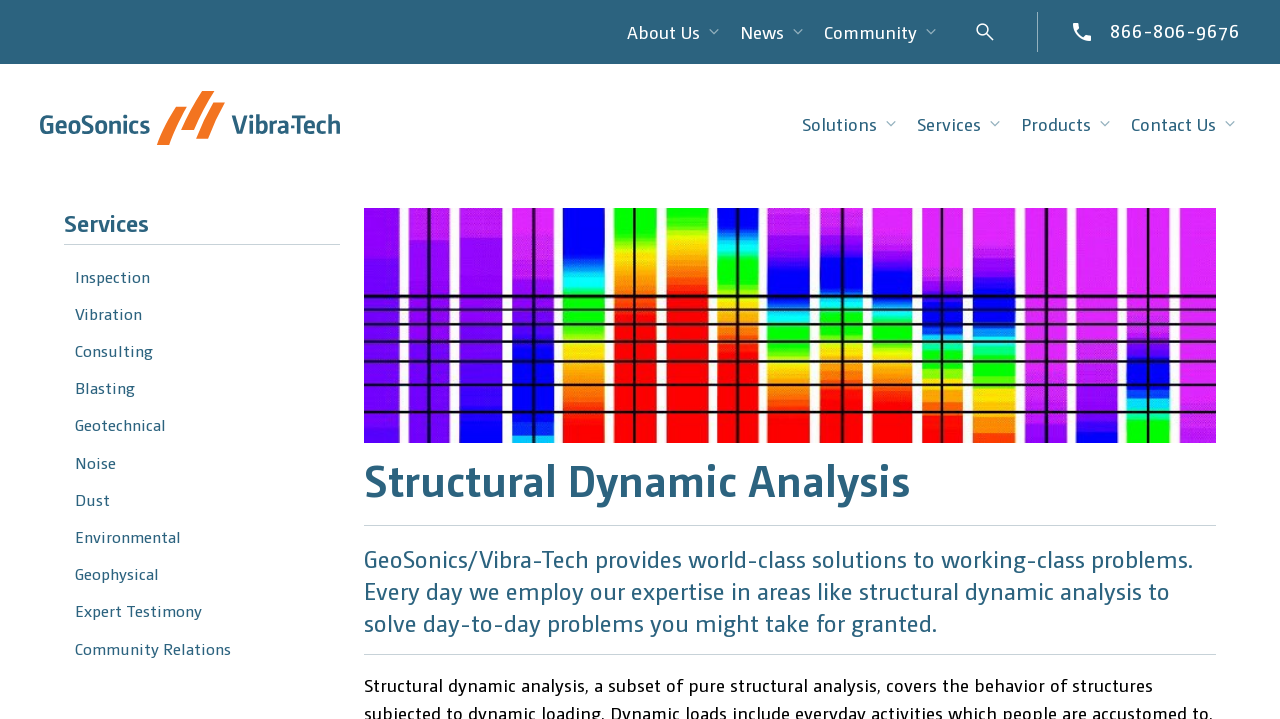Determine the bounding box coordinates of the clickable element to complete this instruction: "Go to the Services page". Provide the coordinates in the format of four float numbers between 0 and 1, [left, top, right, bottom].

[0.05, 0.289, 0.266, 0.341]